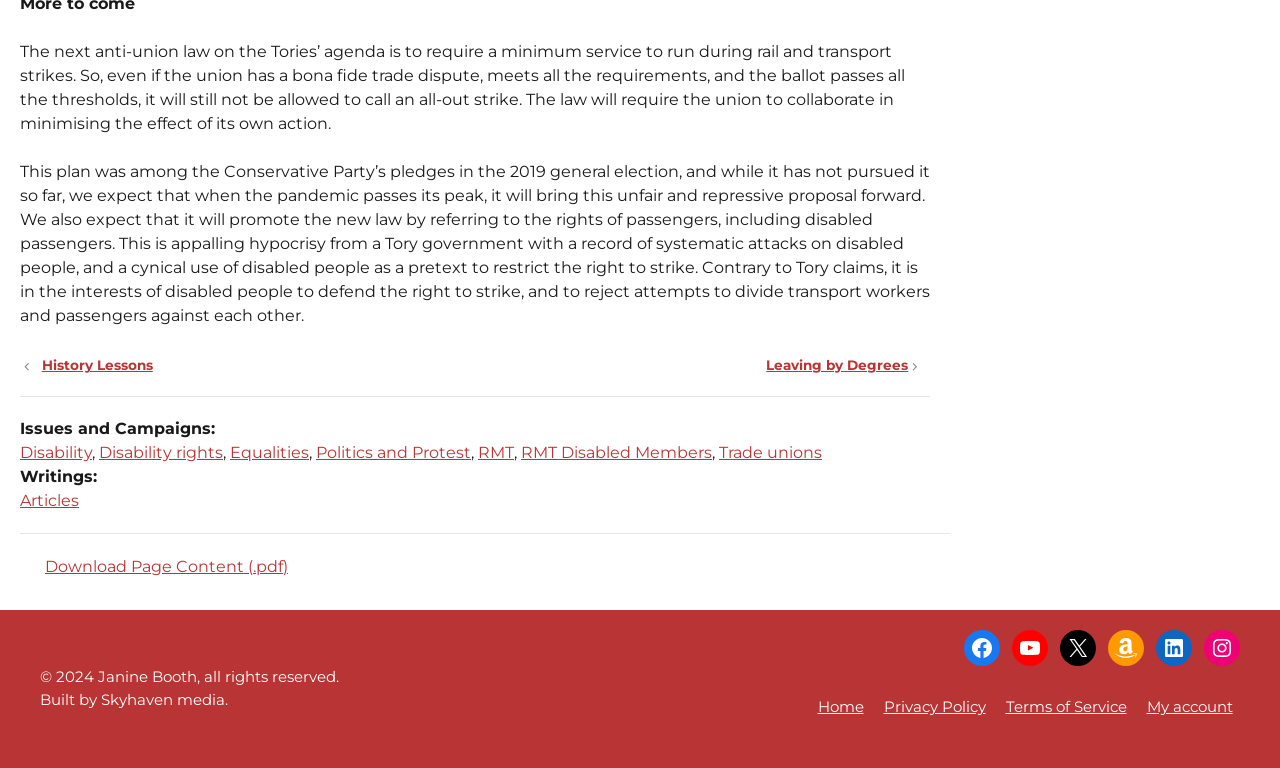Locate the bounding box coordinates of the element's region that should be clicked to carry out the following instruction: "Click on the 'History Lessons' link". The coordinates need to be four float numbers between 0 and 1, i.e., [left, top, right, bottom].

[0.033, 0.465, 0.119, 0.486]